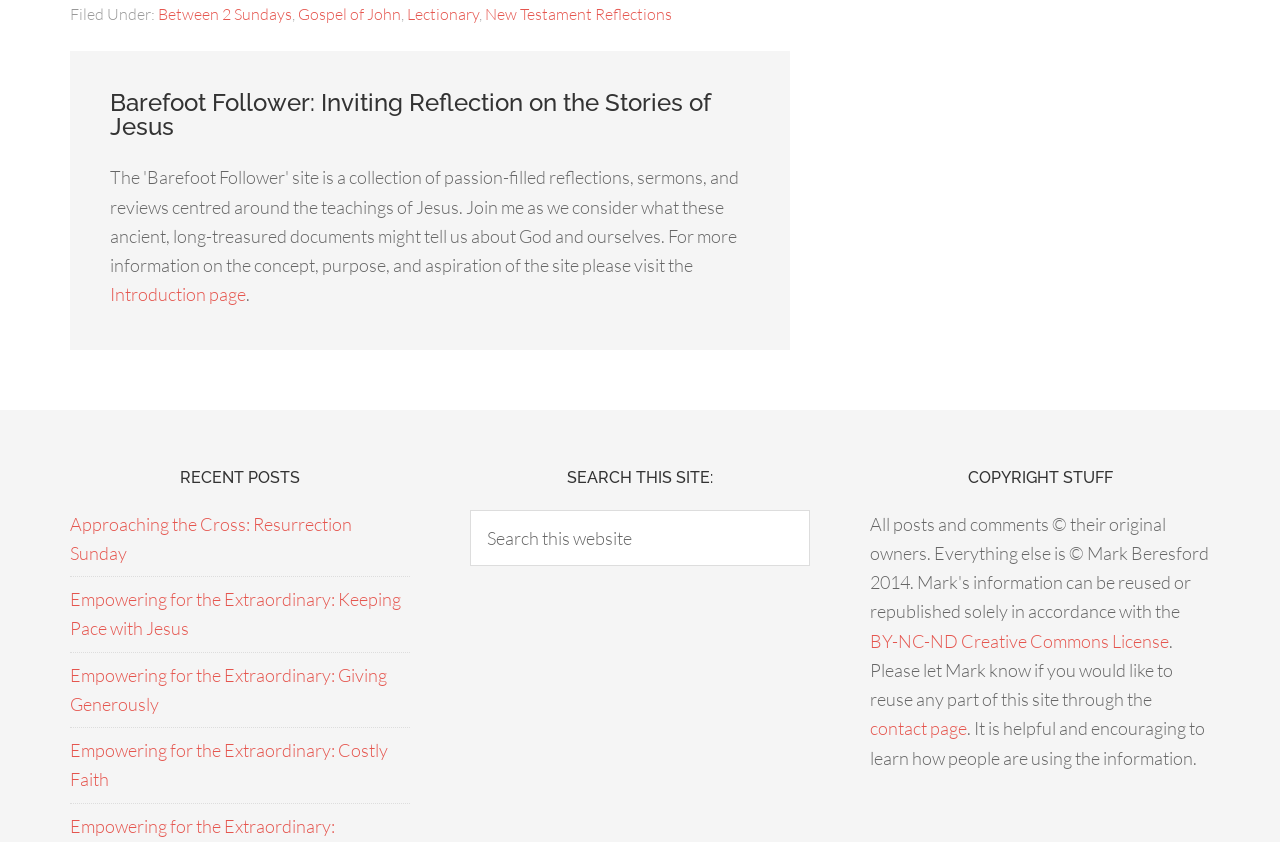Respond concisely with one word or phrase to the following query:
What is the purpose of the search box?

To search the website